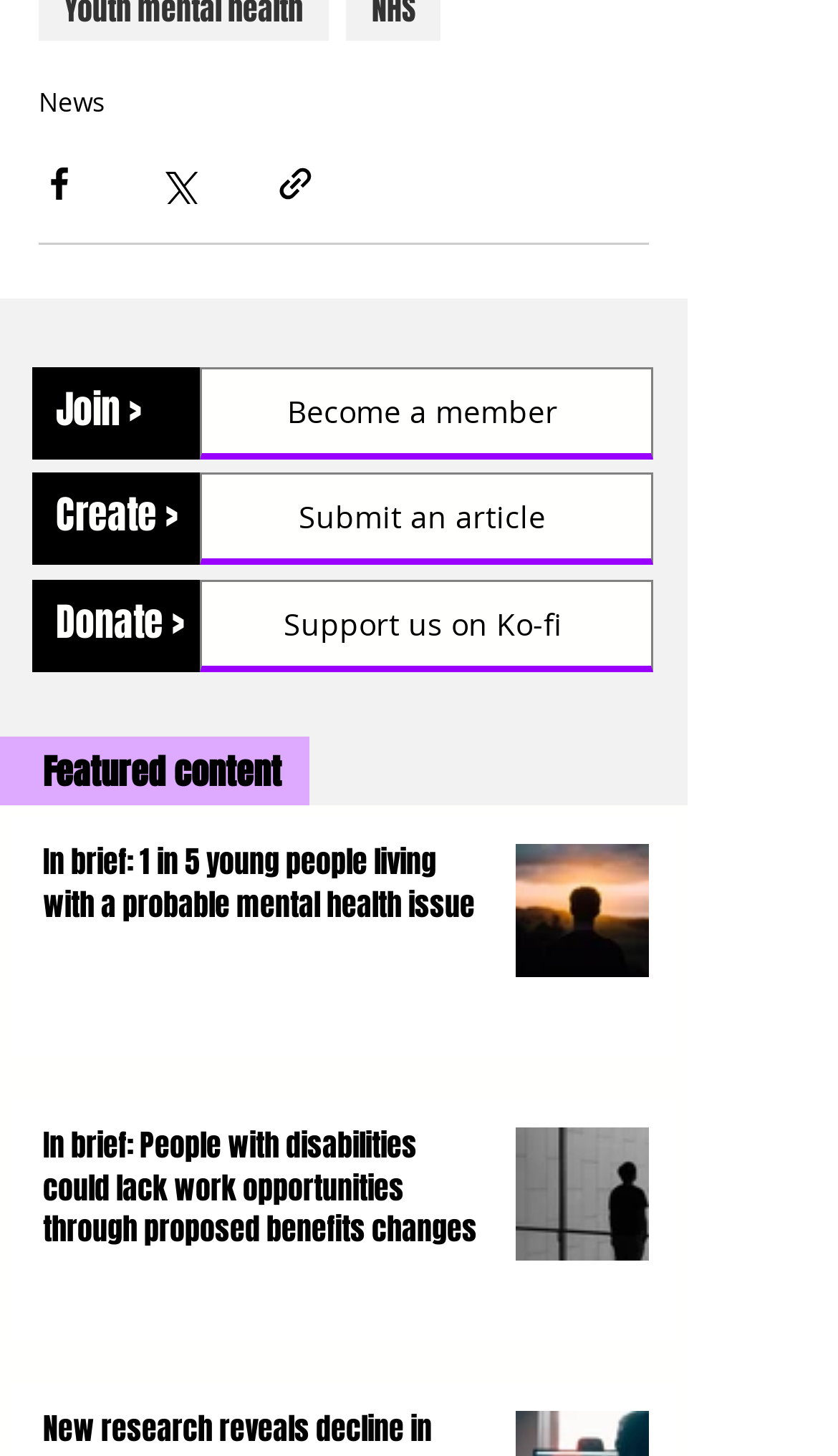Please provide the bounding box coordinates for the element that needs to be clicked to perform the following instruction: "Visit HOME page". The coordinates should be given as four float numbers between 0 and 1, i.e., [left, top, right, bottom].

None